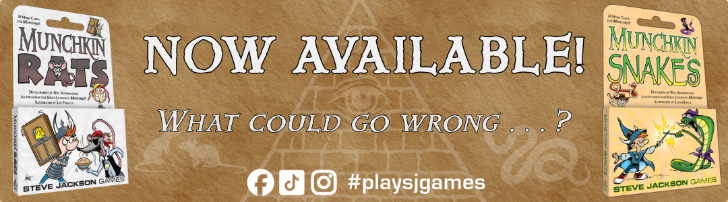Based on the visual content of the image, answer the question thoroughly: What social media platforms are promoted on the banner?

The banner features social media icons for Facebook and TikTok, as well as a hashtag #playsjggames, which indicates that the Munchkin brand is promoting community engagement and sharing among fans on these platforms.